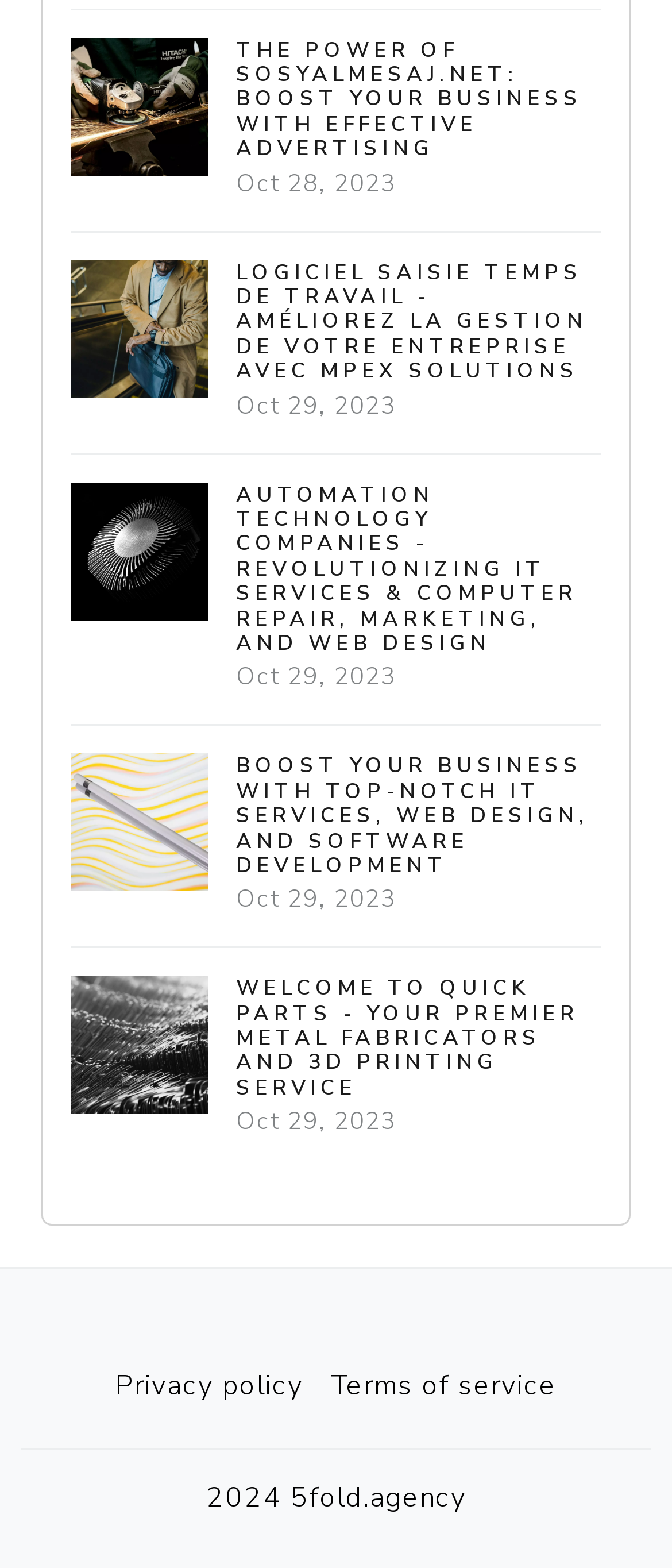From the element description: "Terms of service", extract the bounding box coordinates of the UI element. The coordinates should be expressed as four float numbers between 0 and 1, in the order [left, top, right, bottom].

[0.472, 0.862, 0.849, 0.906]